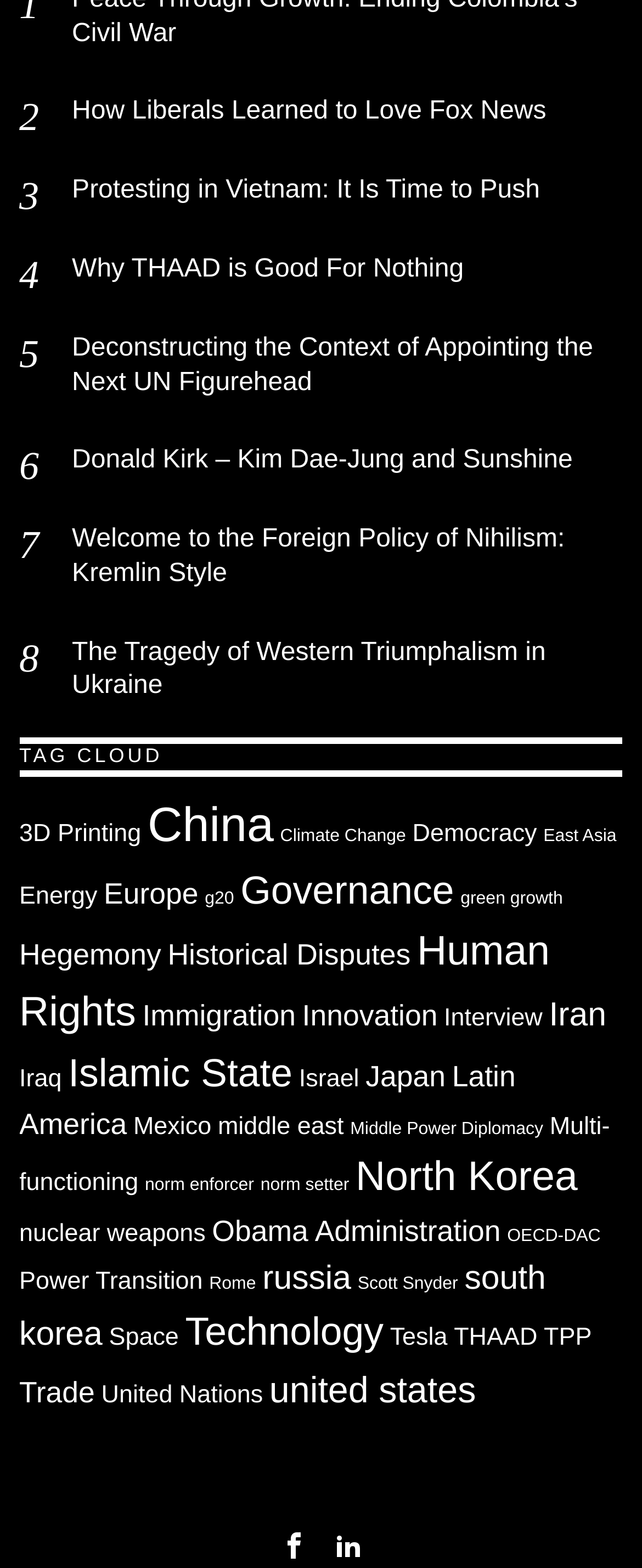What is the topic of the article with the most items?
Refer to the image and provide a one-word or short phrase answer.

Human Rights